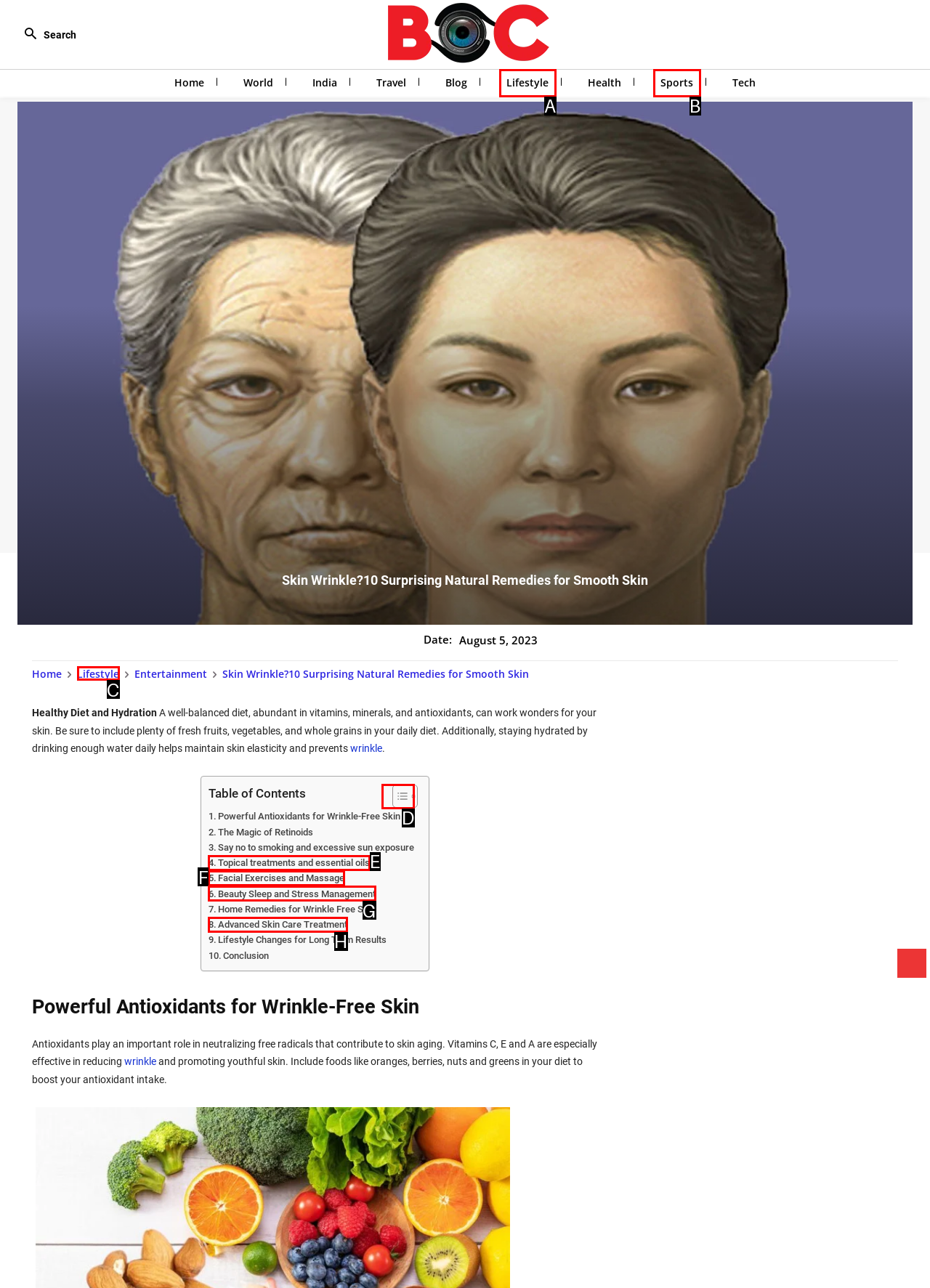Identify the letter that best matches this UI element description: Lifestyle
Answer with the letter from the given options.

A